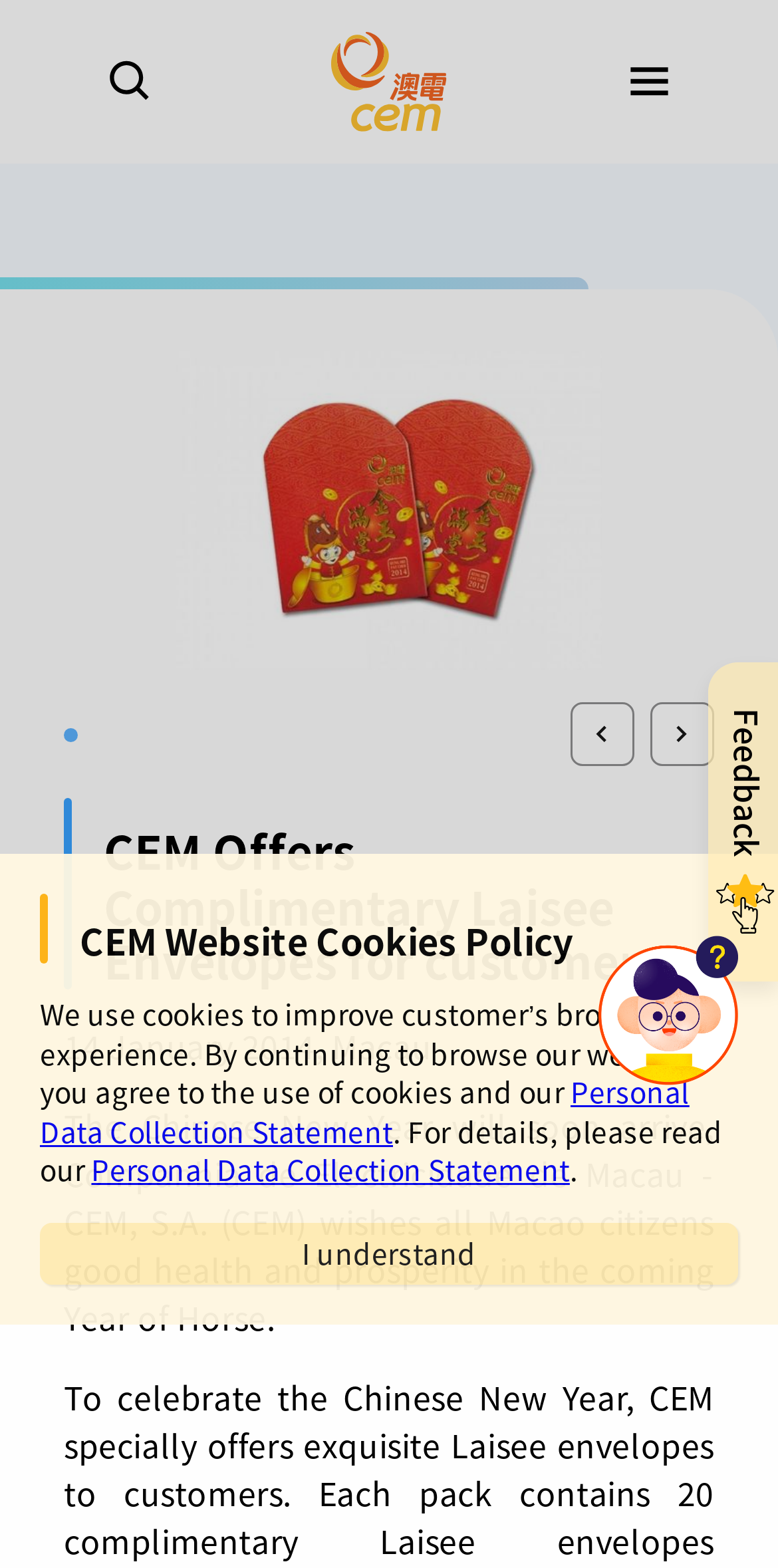How many images are at the top of the webpage? Examine the screenshot and reply using just one word or a brief phrase.

3